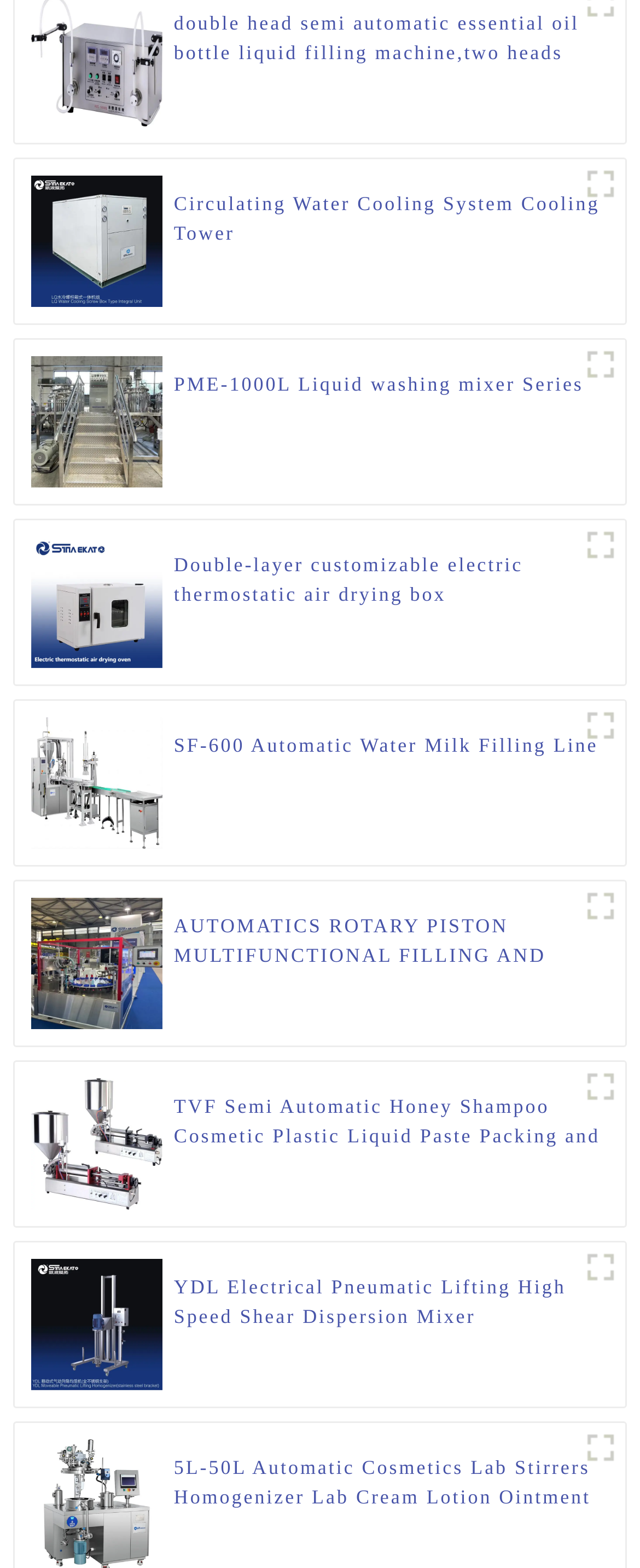Respond to the question below with a concise word or phrase:
Are all products shown with images?

Yes